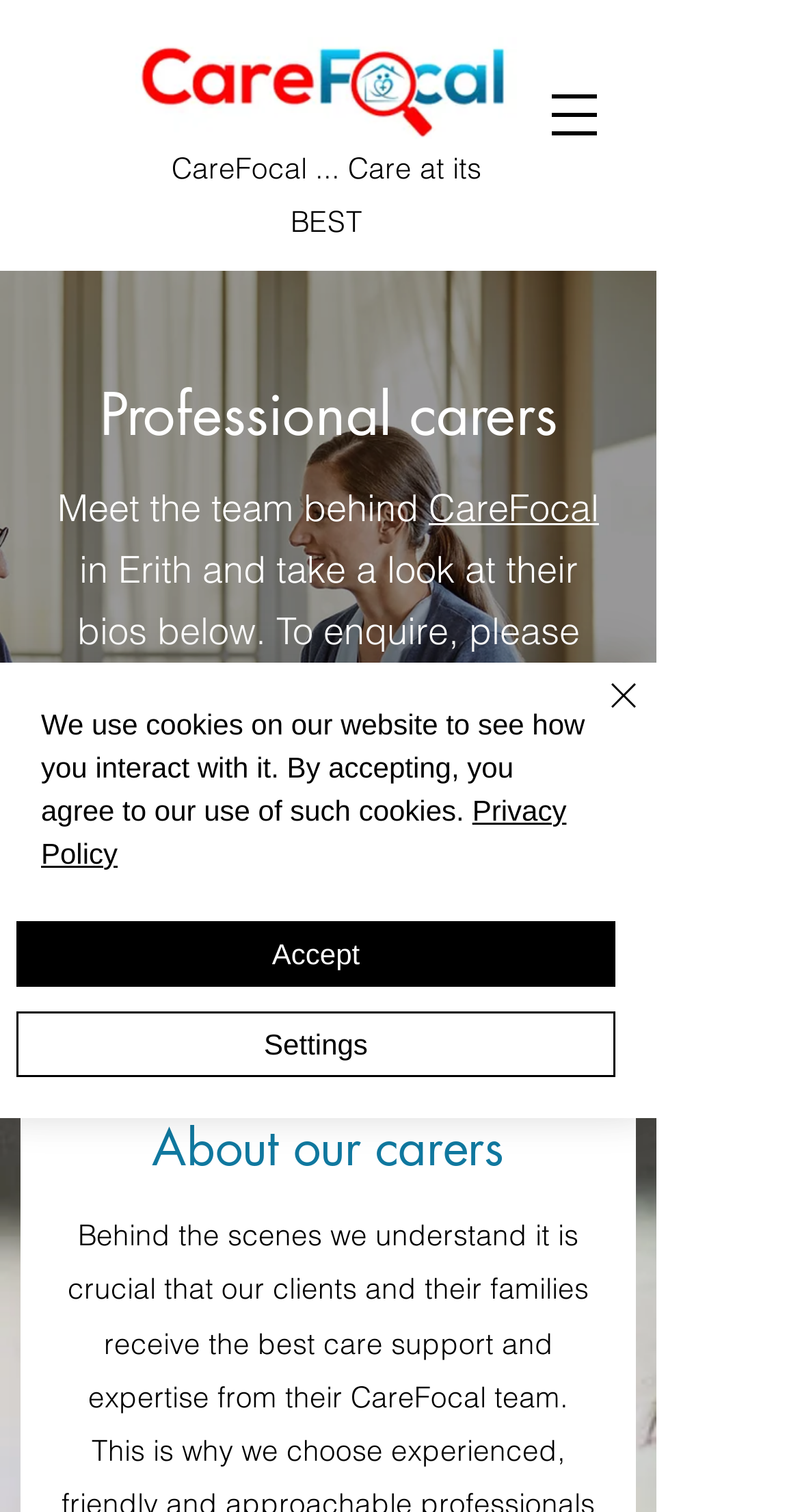Find the UI element described as: "Contact us" and predict its bounding box coordinates. Ensure the coordinates are four float numbers between 0 and 1, [left, top, right, bottom].

[0.272, 0.495, 0.549, 0.549]